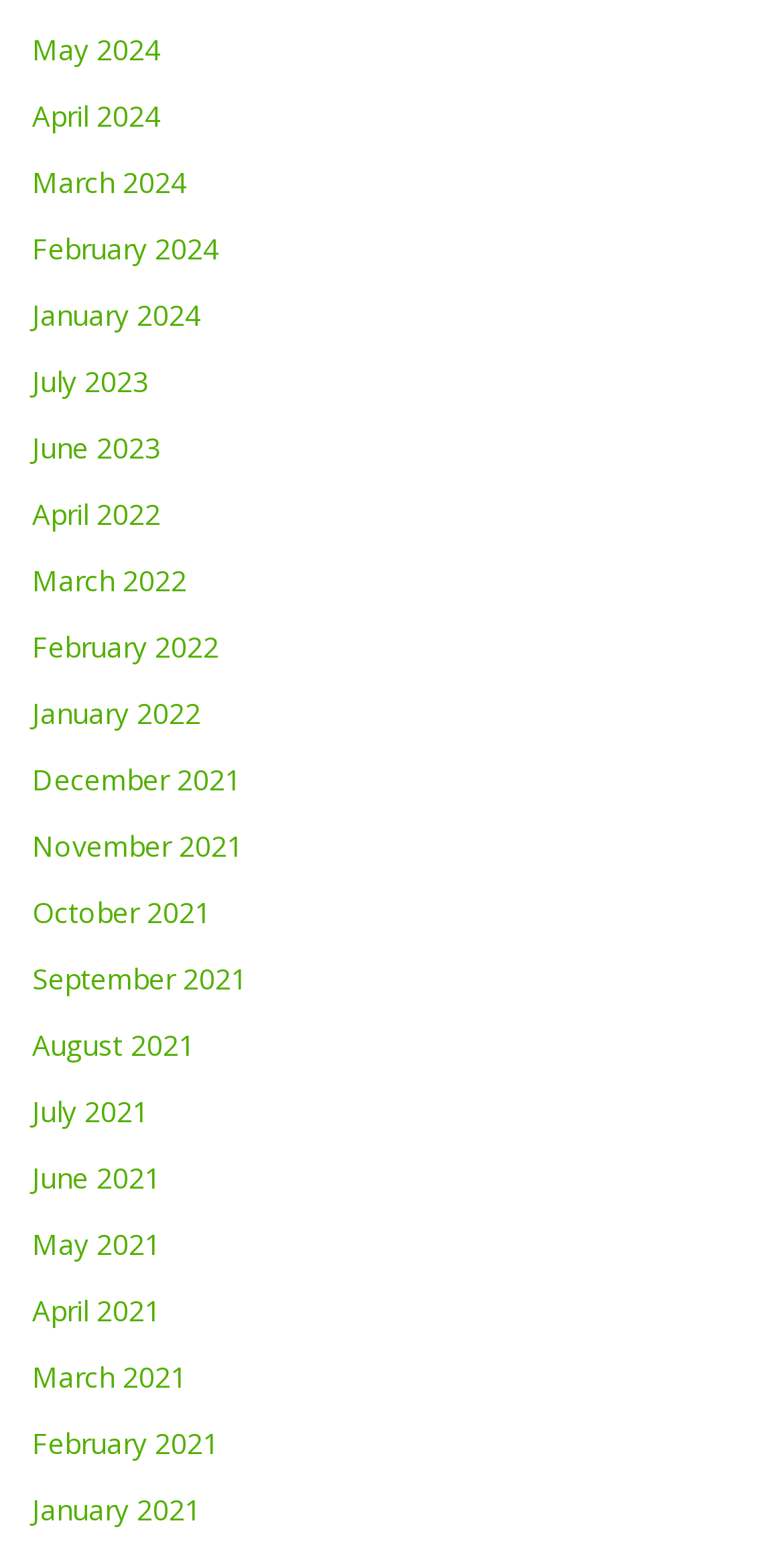What is the position of the link 'June 2023'?
Please answer the question with a detailed and comprehensive explanation.

By comparing the y1 and y2 coordinates of the links, I found that the link 'June 2023' has a smaller y1 and y2 value than the link 'April 2022', which means it is positioned above 'April 2022'.